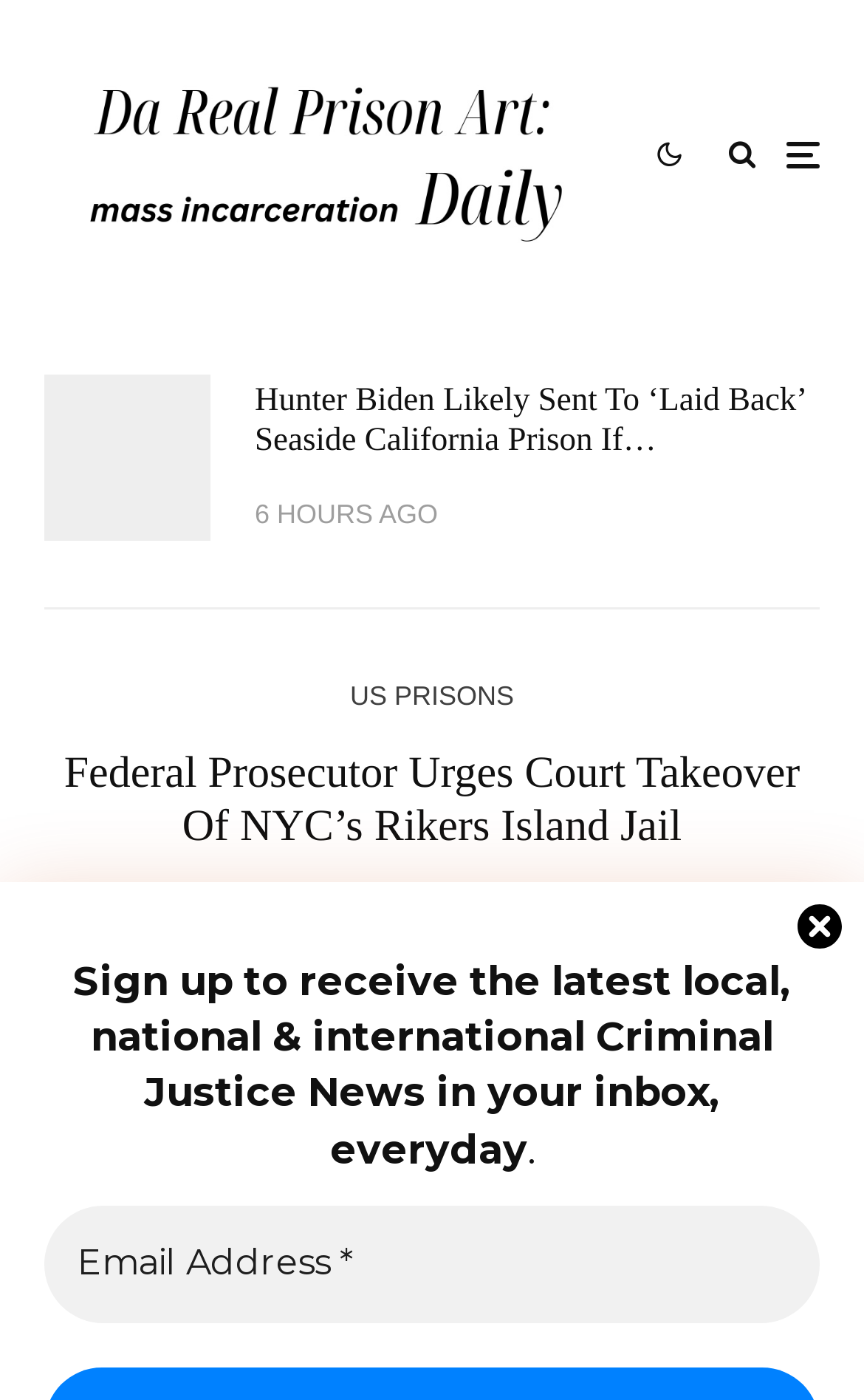Please answer the following query using a single word or phrase: 
What is the function of the button?

Close